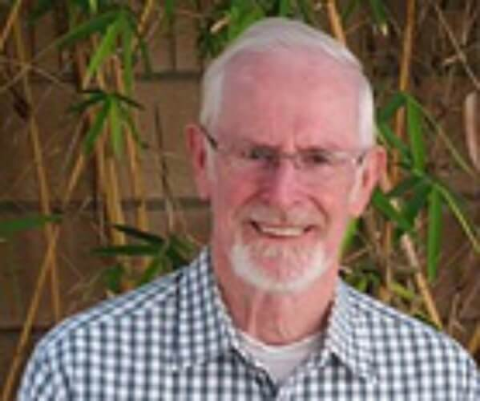What is the pattern on Seamus Beirne's shirt?
Refer to the image and answer the question using a single word or phrase.

Plaid